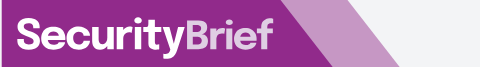Describe all the important aspects and details of the image.

The image features the logo of "SecurityBrief New Zealand," prominently displayed against a vibrant purple background. The text is styled in bold white lettering, ensuring clarity and visibility, which signifies the brand's emphasis on providing critical technology news tailored for Chief Information Security Officers (CISOs) and cybersecurity decision-makers. This logo serves as a visual anchor for the website, reinforcing its mission to deliver valuable insights and updates within the cybersecurity industry in New Zealand. The design is modern and professional, reflecting the serious nature of the information shared on the platform.